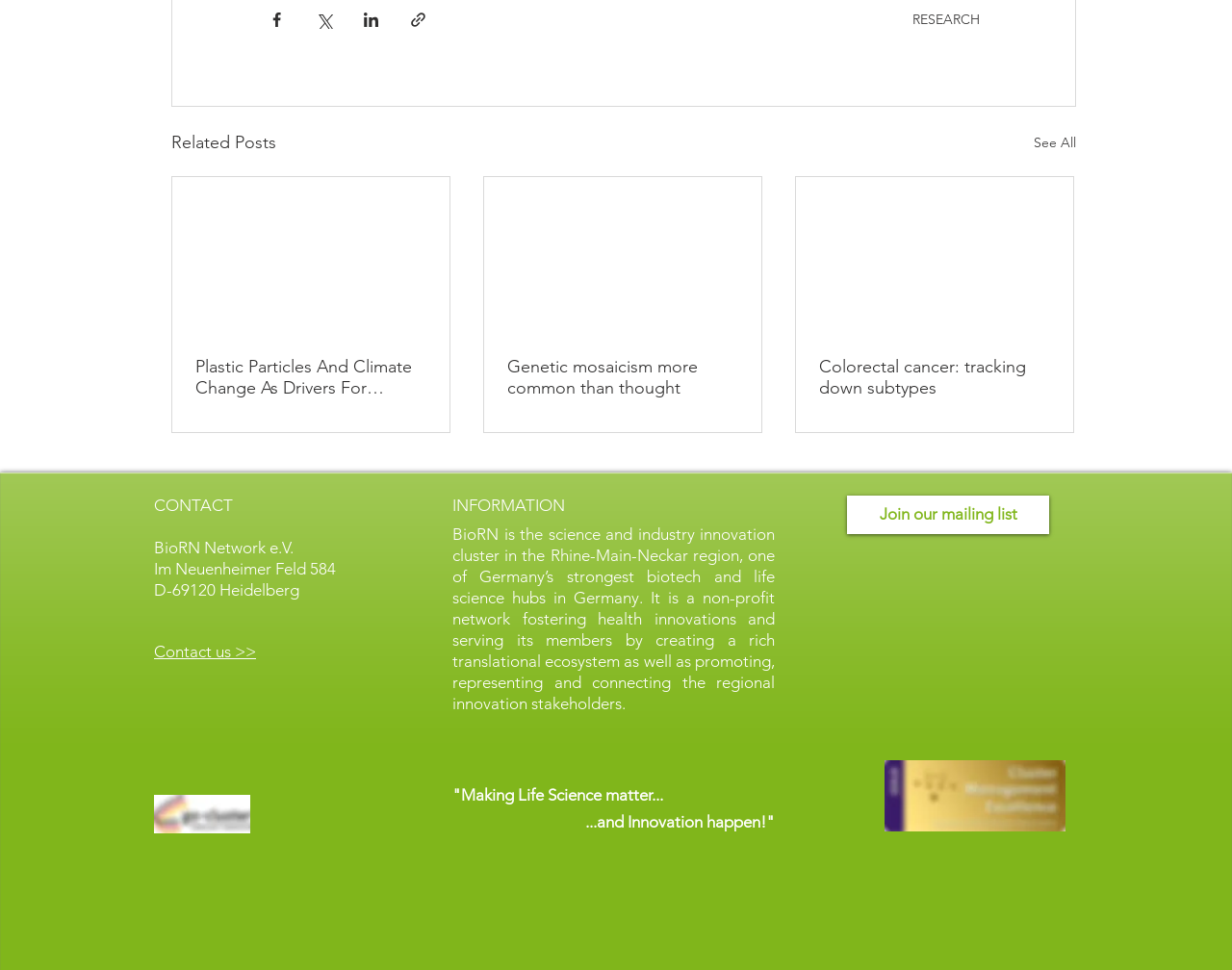Pinpoint the bounding box coordinates of the element to be clicked to execute the instruction: "Contact us".

[0.125, 0.664, 0.208, 0.684]